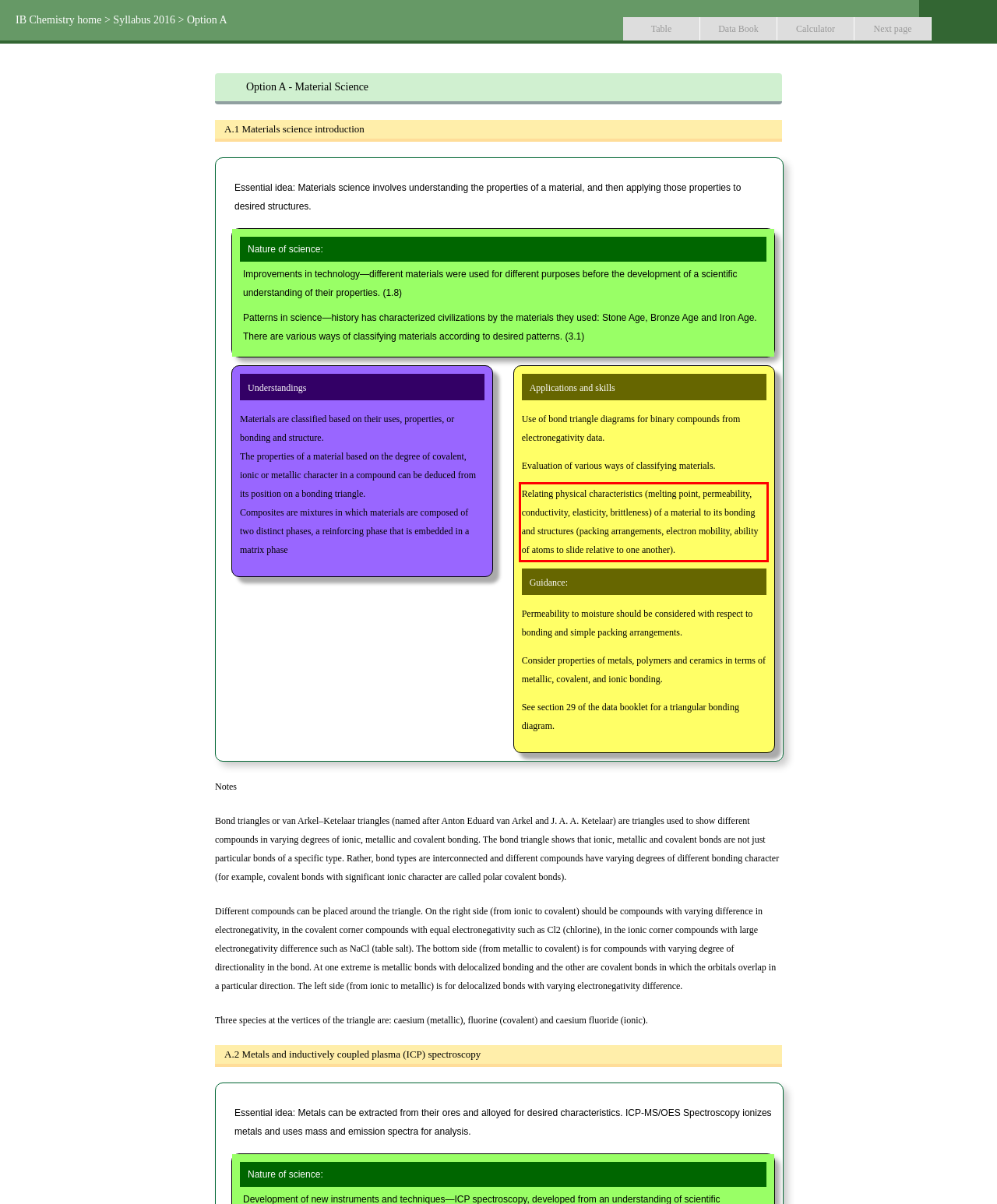From the given screenshot of a webpage, identify the red bounding box and extract the text content within it.

Relating physical characteristics (melting point, permeability, conductivity, elasticity, brittleness) of a material to its bonding and structures (packing arrangements, electron mobility, ability of atoms to slide relative to one another).